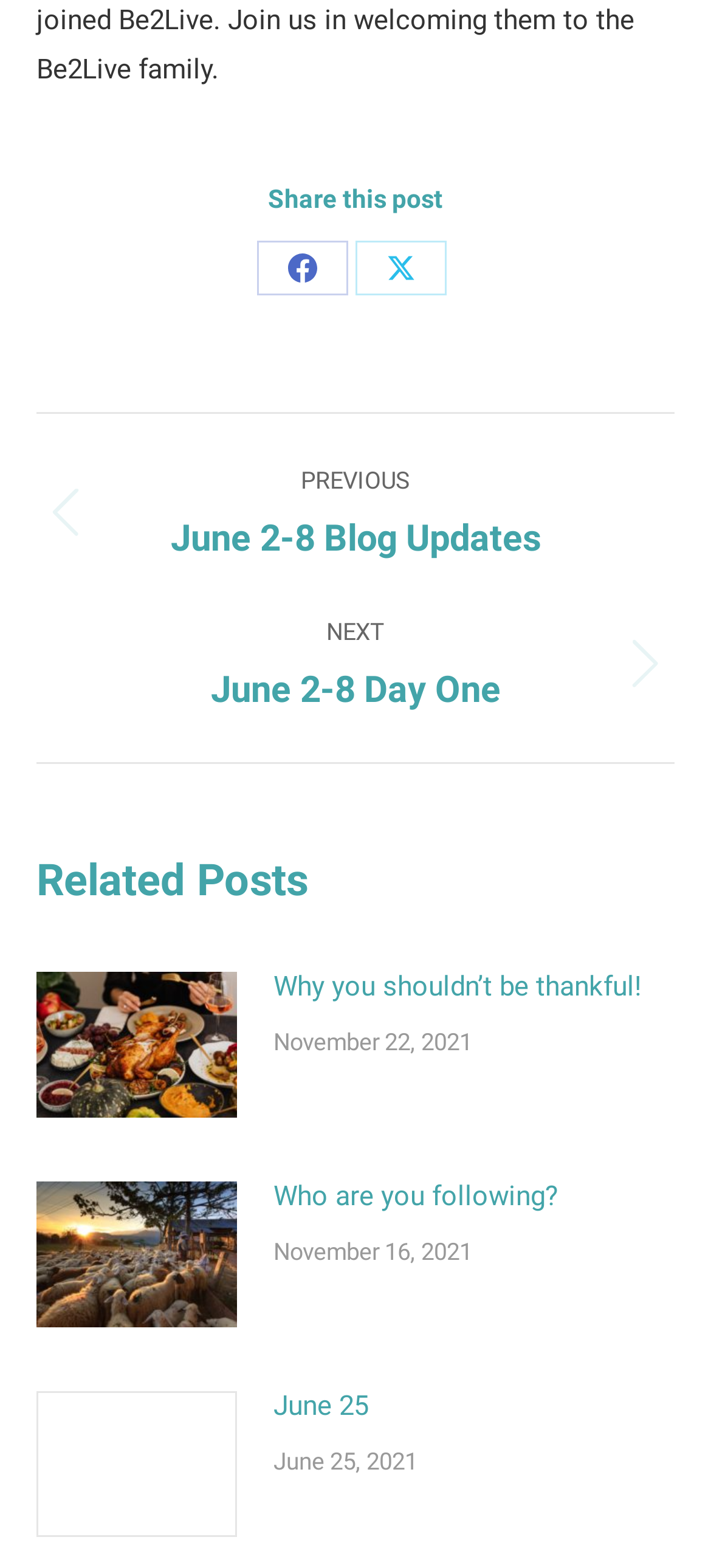Could you locate the bounding box coordinates for the section that should be clicked to accomplish this task: "Read the post 'June 25'".

[0.385, 0.881, 0.518, 0.913]